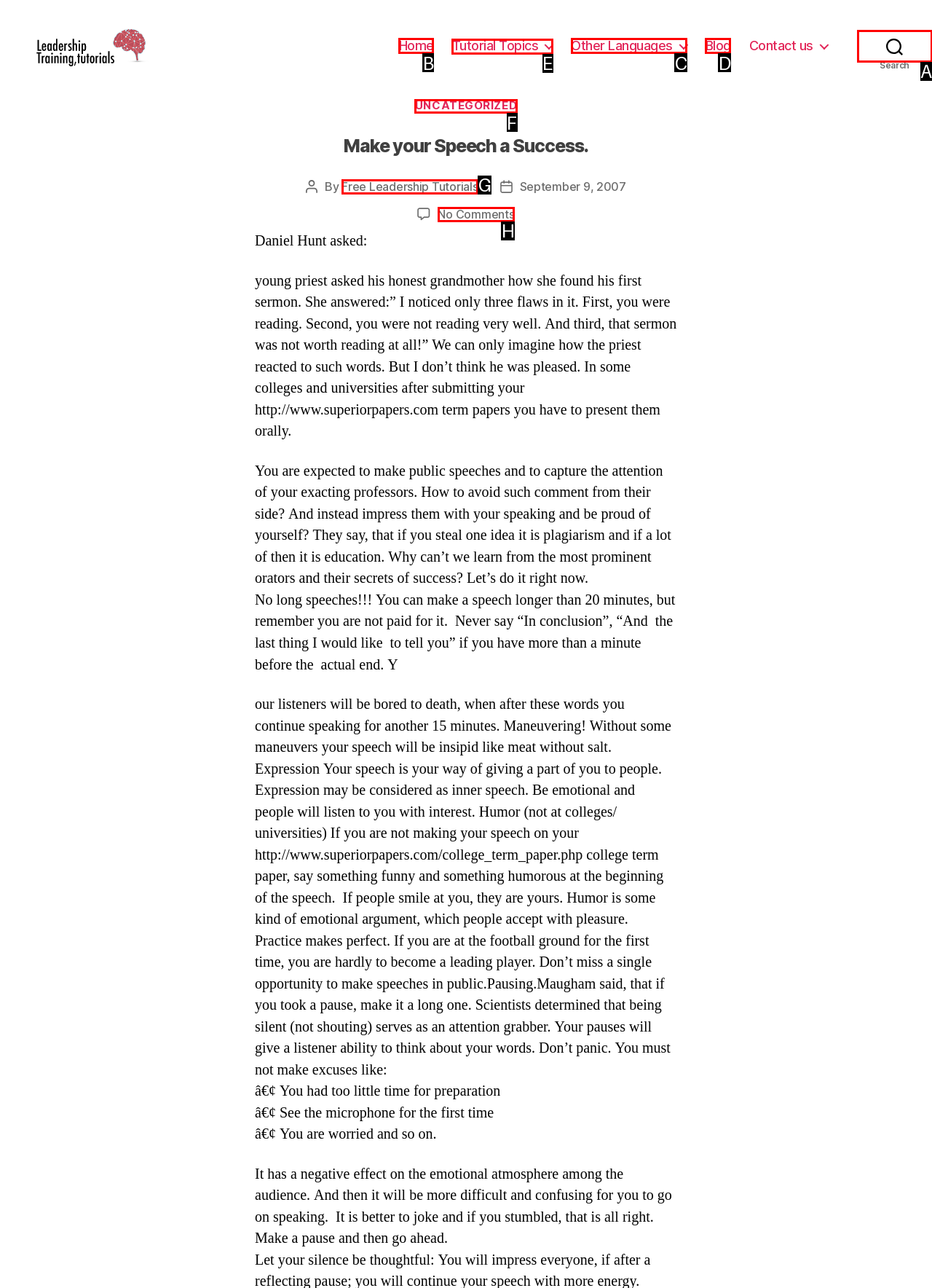Which option should be clicked to execute the following task: Click on the 'Tutorial Topics' link? Respond with the letter of the selected option.

E